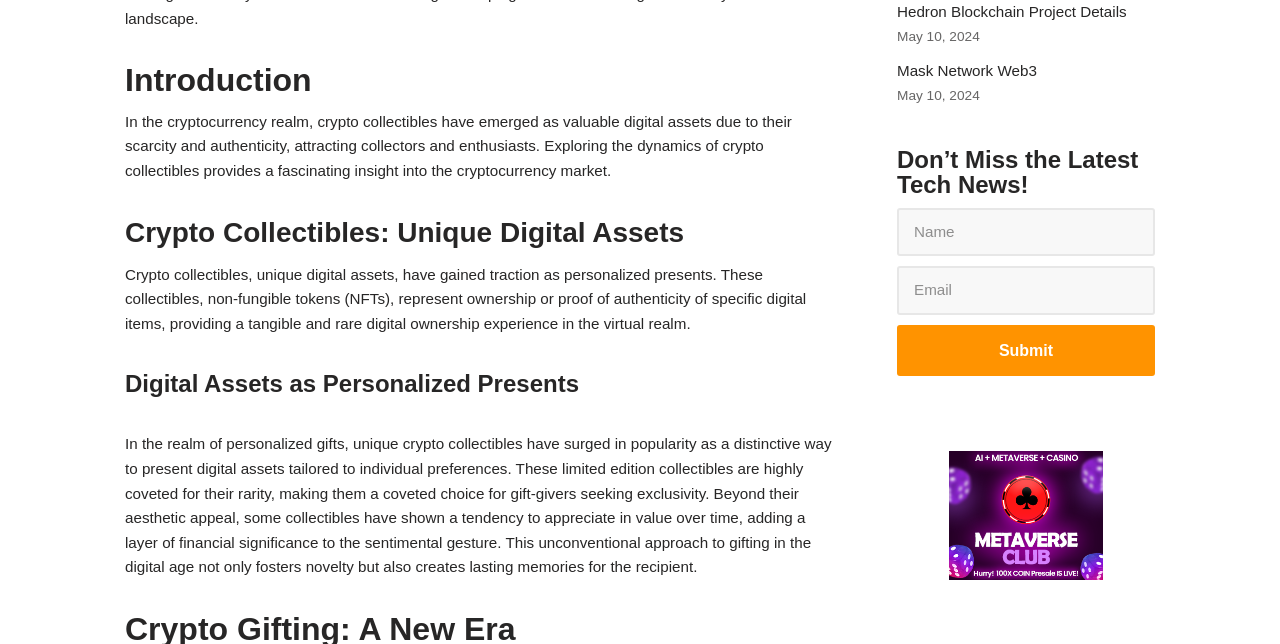Answer the question below with a single word or a brief phrase: 
What is the purpose of the textboxes and button on the webpage?

To submit information